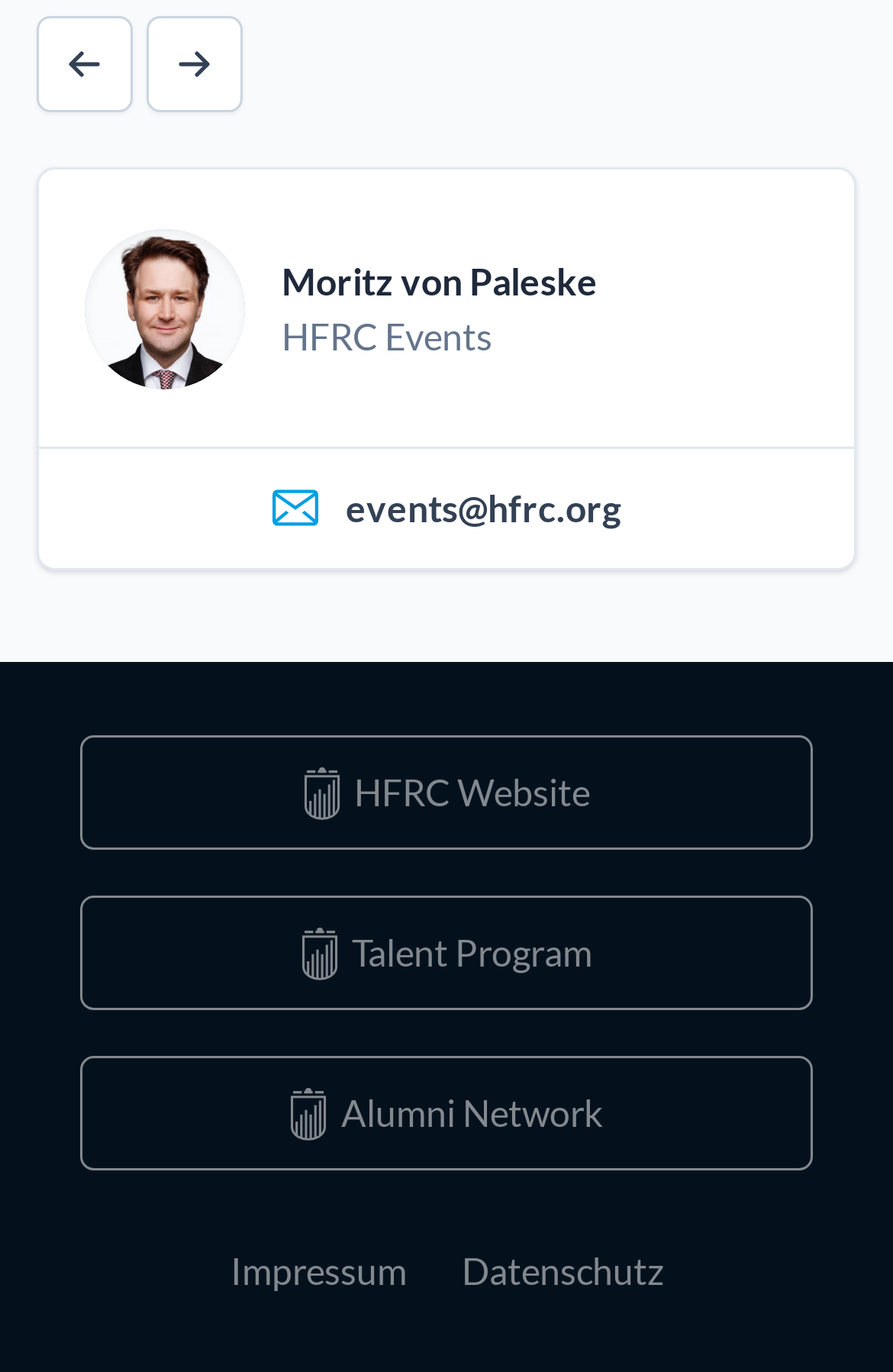Identify the bounding box coordinates of the clickable region to carry out the given instruction: "click the HOME link".

None